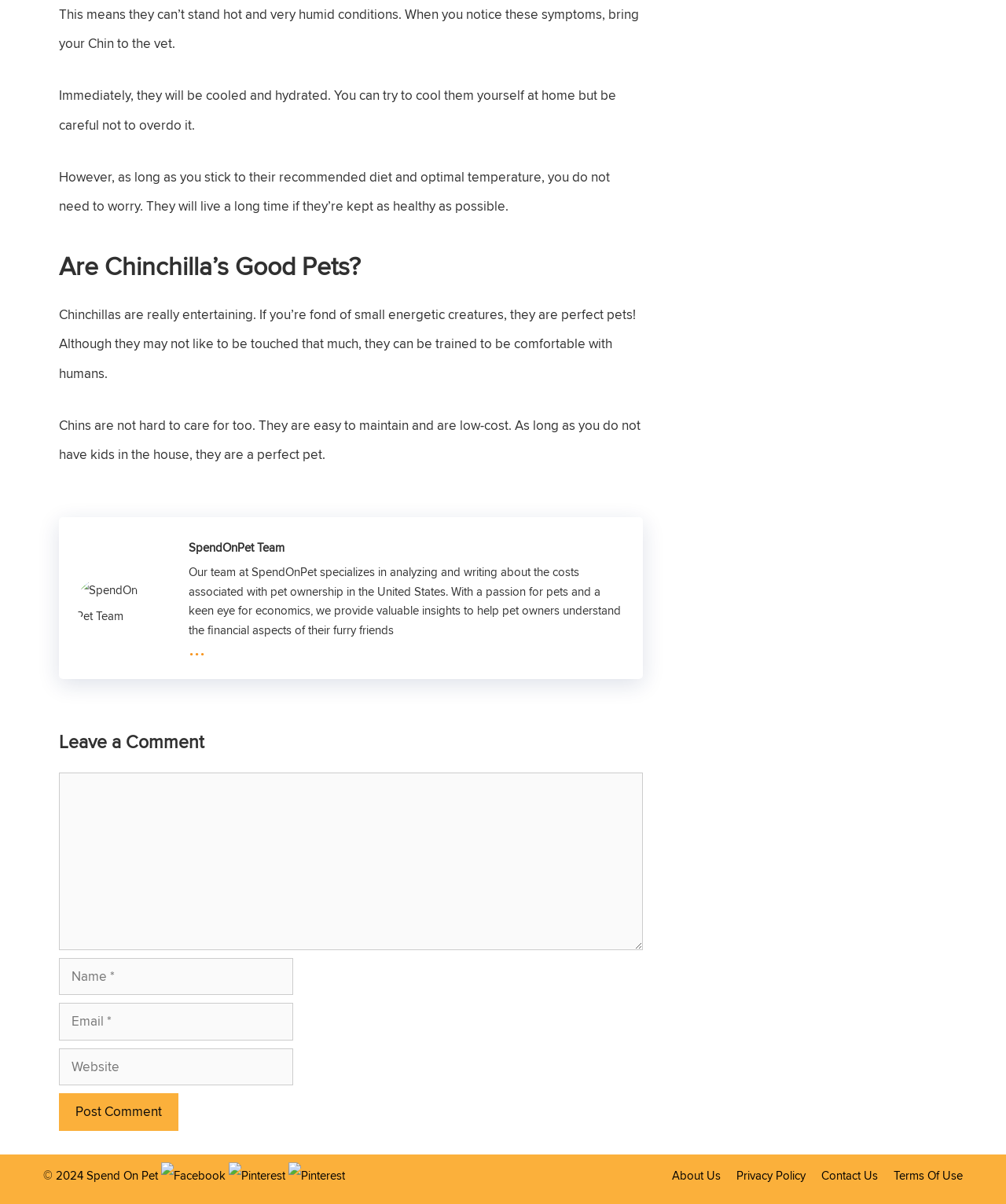What is the social media platform with an image of a 'Facebook' logo?
From the screenshot, supply a one-word or short-phrase answer.

Facebook